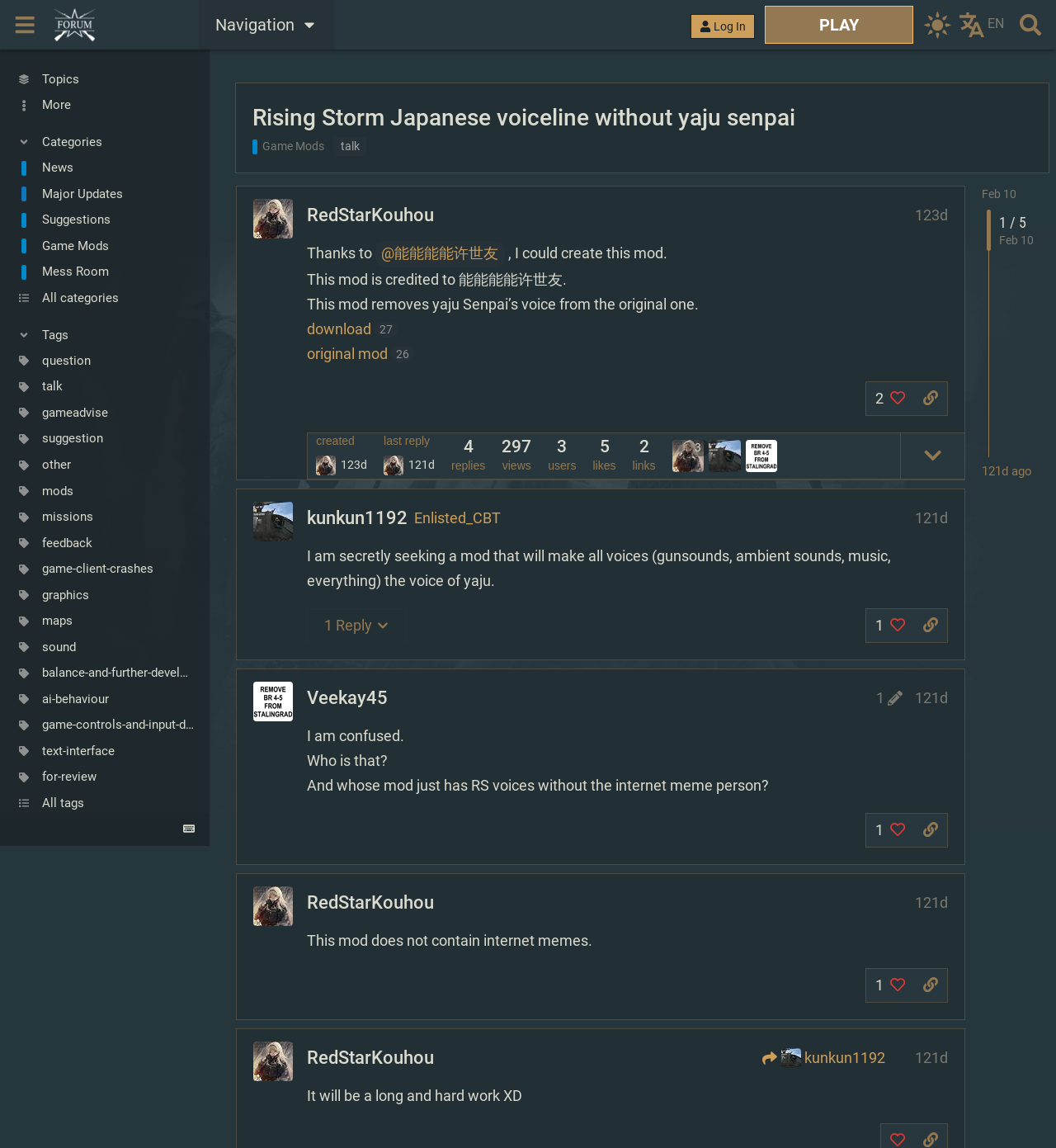Please identify the bounding box coordinates of the clickable area that will allow you to execute the instruction: "Search for something".

[0.959, 0.006, 0.992, 0.037]